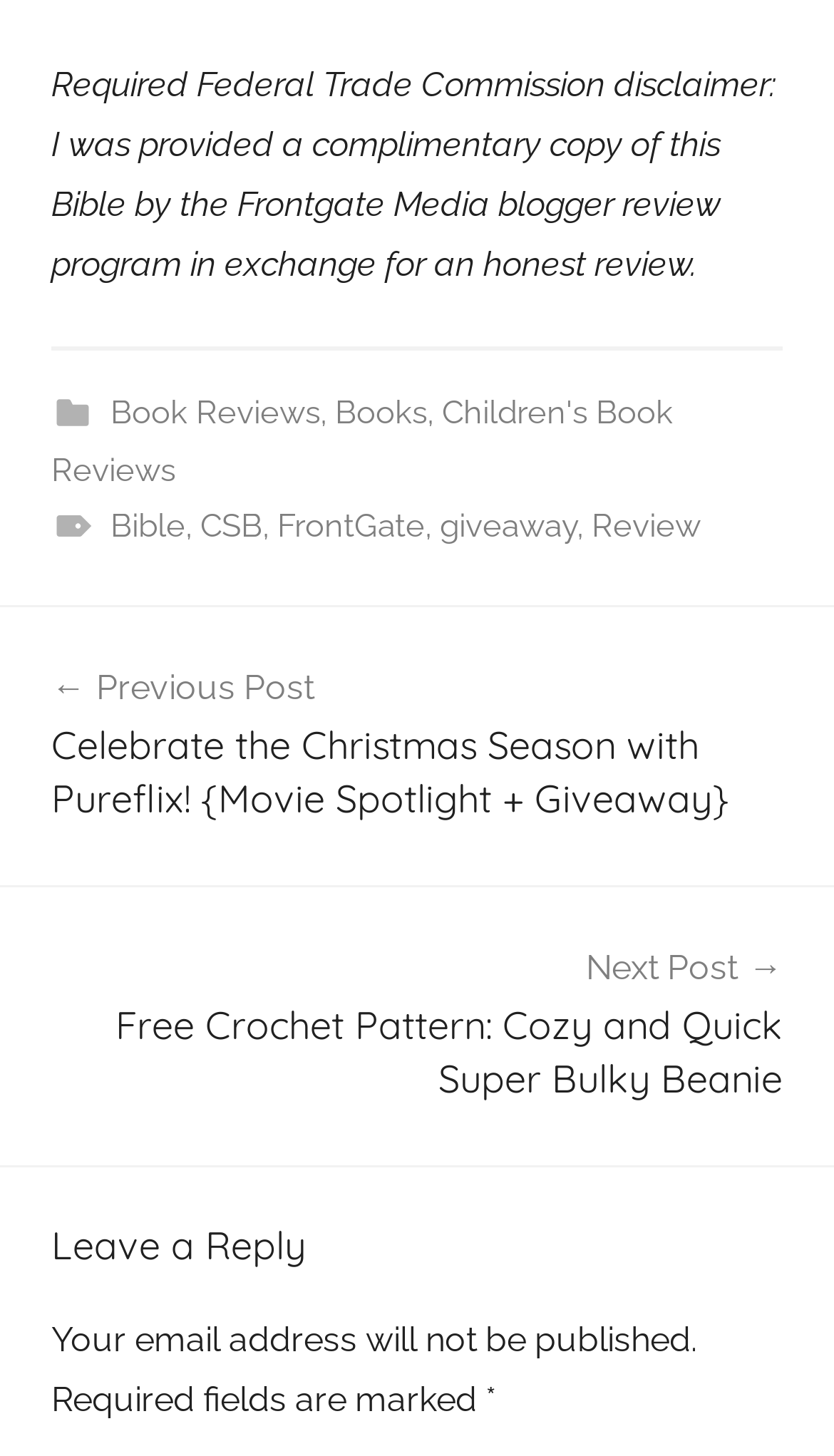Locate the bounding box coordinates of the region to be clicked to comply with the following instruction: "View photos". The coordinates must be four float numbers between 0 and 1, in the form [left, top, right, bottom].

None